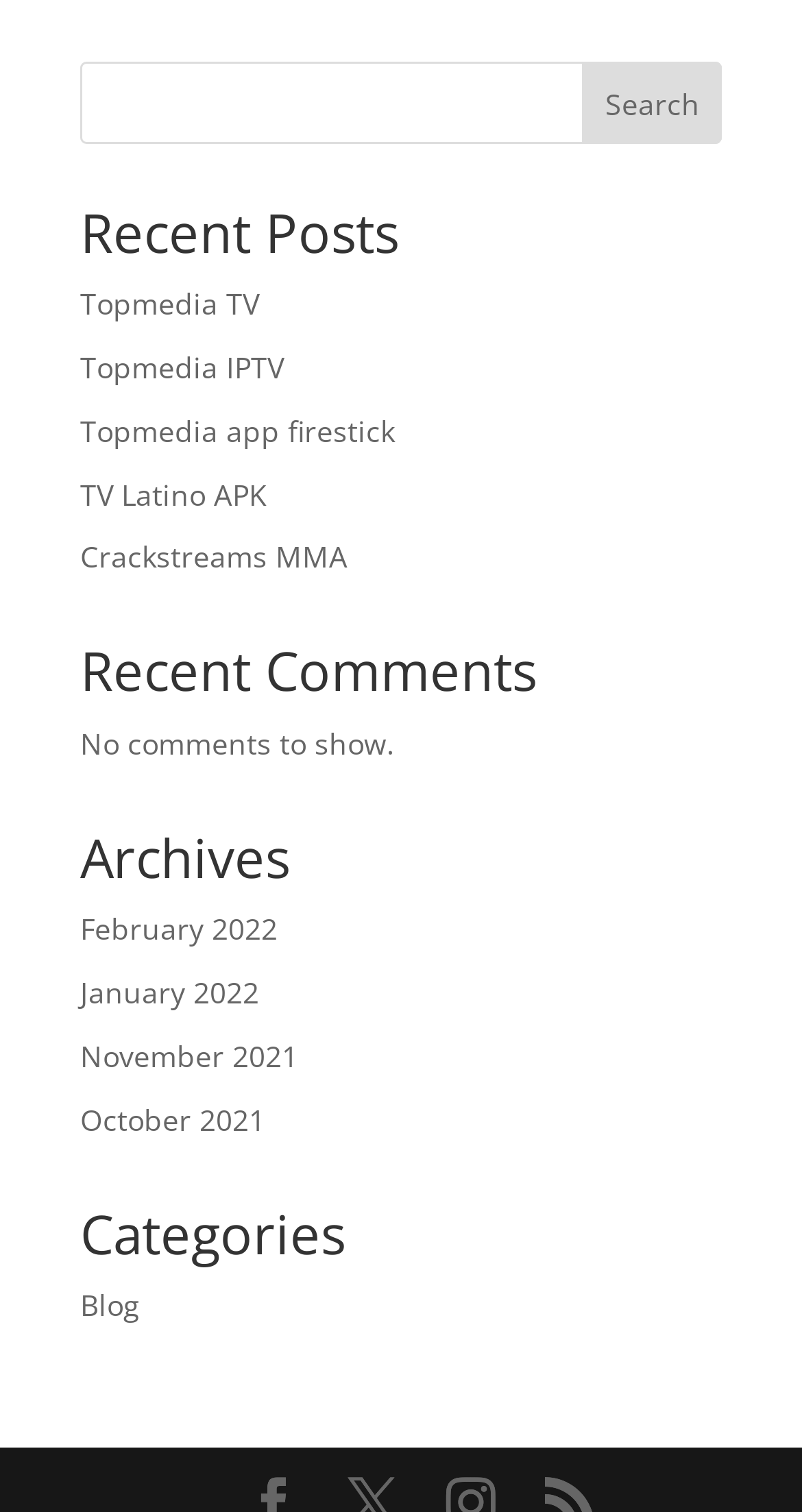Kindly provide the bounding box coordinates of the section you need to click on to fulfill the given instruction: "go to archives".

[0.1, 0.55, 0.9, 0.599]